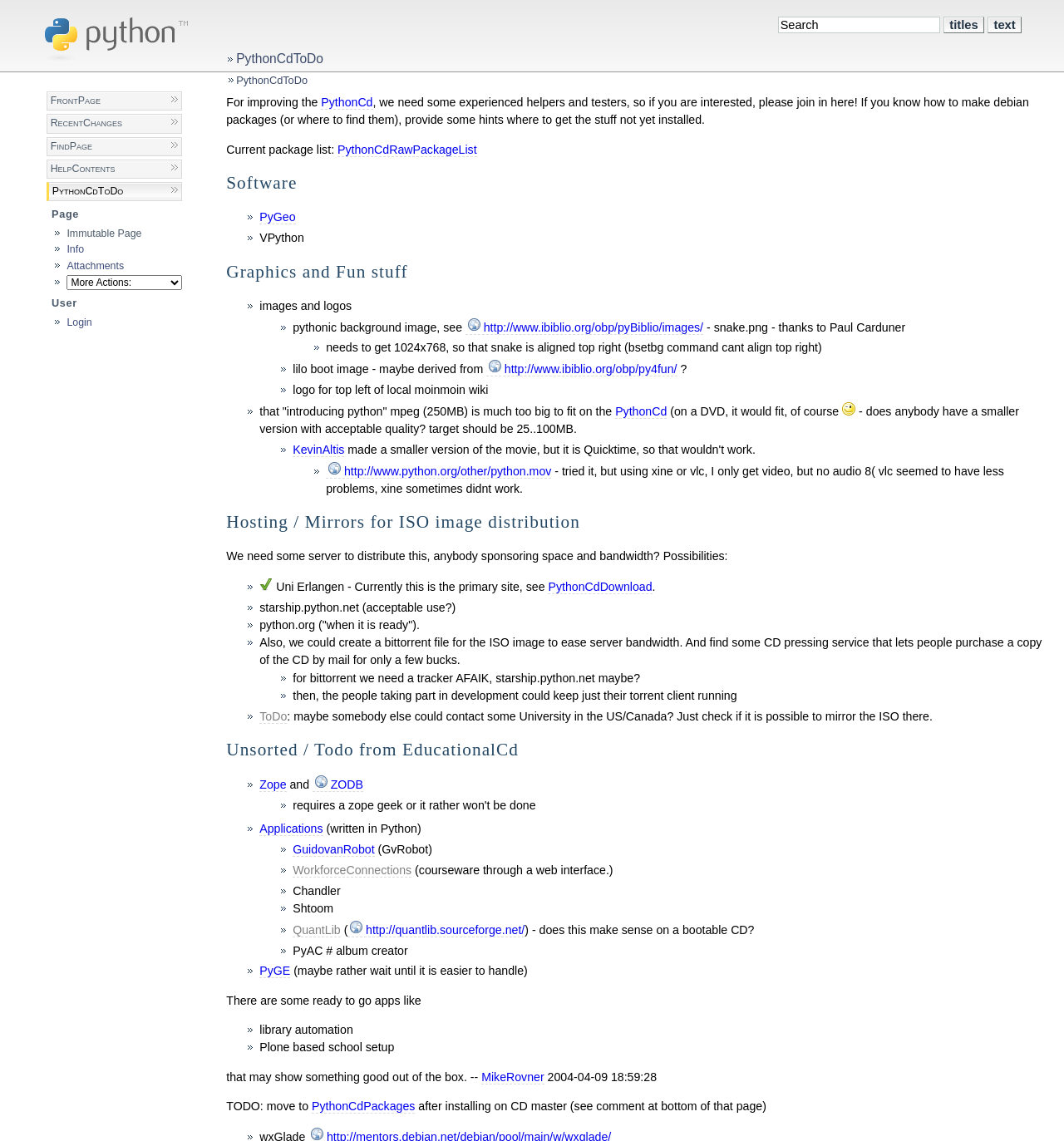Pinpoint the bounding box coordinates of the element to be clicked to execute the instruction: "Search for something".

[0.731, 0.014, 0.883, 0.029]